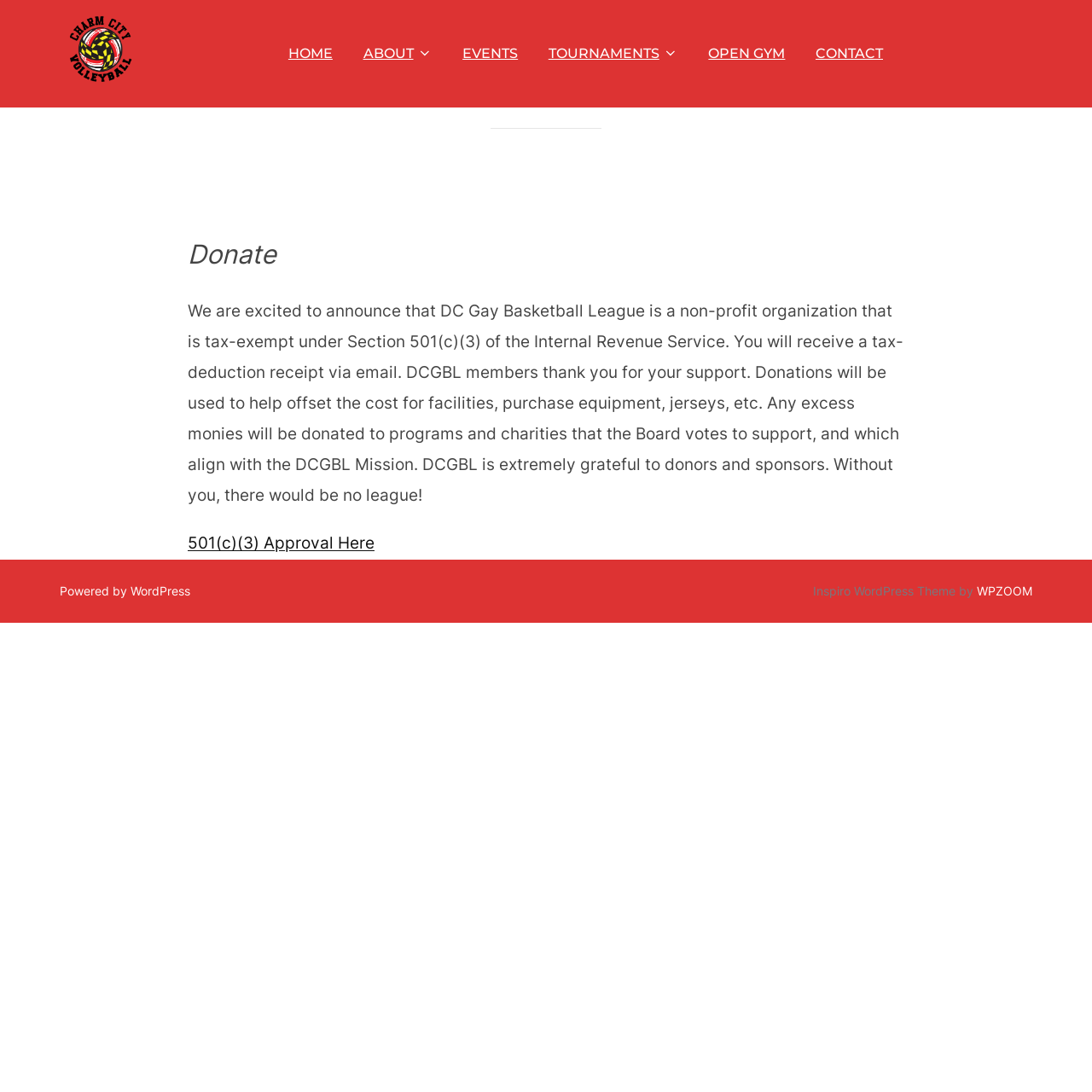Locate the bounding box coordinates of the area that needs to be clicked to fulfill the following instruction: "Click the WPZOOM link". The coordinates should be in the format of four float numbers between 0 and 1, namely [left, top, right, bottom].

[0.895, 0.534, 0.945, 0.547]